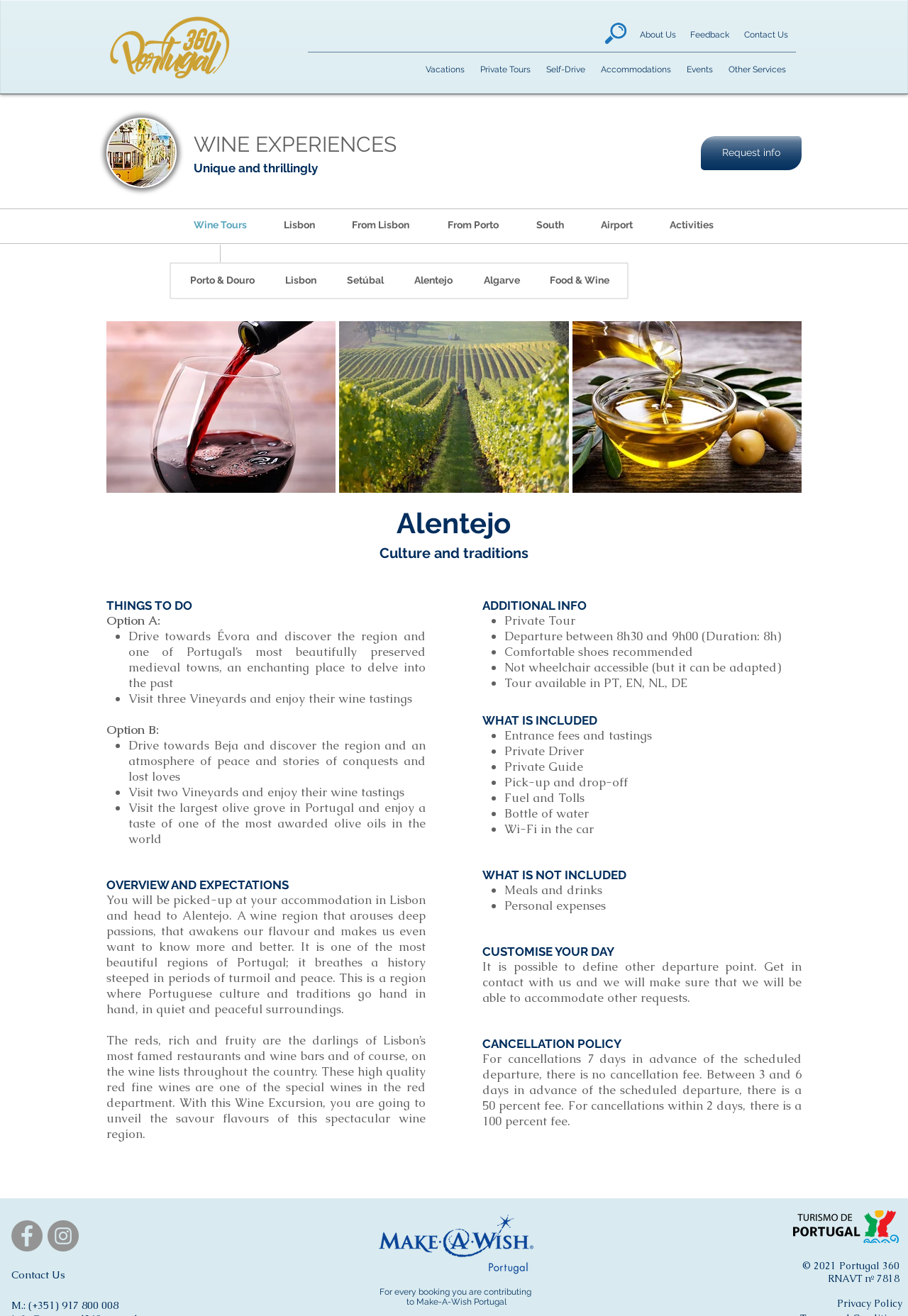What is included in the wine excursion?
Give a thorough and detailed response to the question.

By examining the webpage's content, I found that the wine excursion includes several items, such as entrance fees and tastings, a private driver, a private guide, pick-up and drop-off, fuel and tolls, a bottle of water, and Wi-Fi in the car. These items are listed in the 'WHAT IS INCLUDED' section.